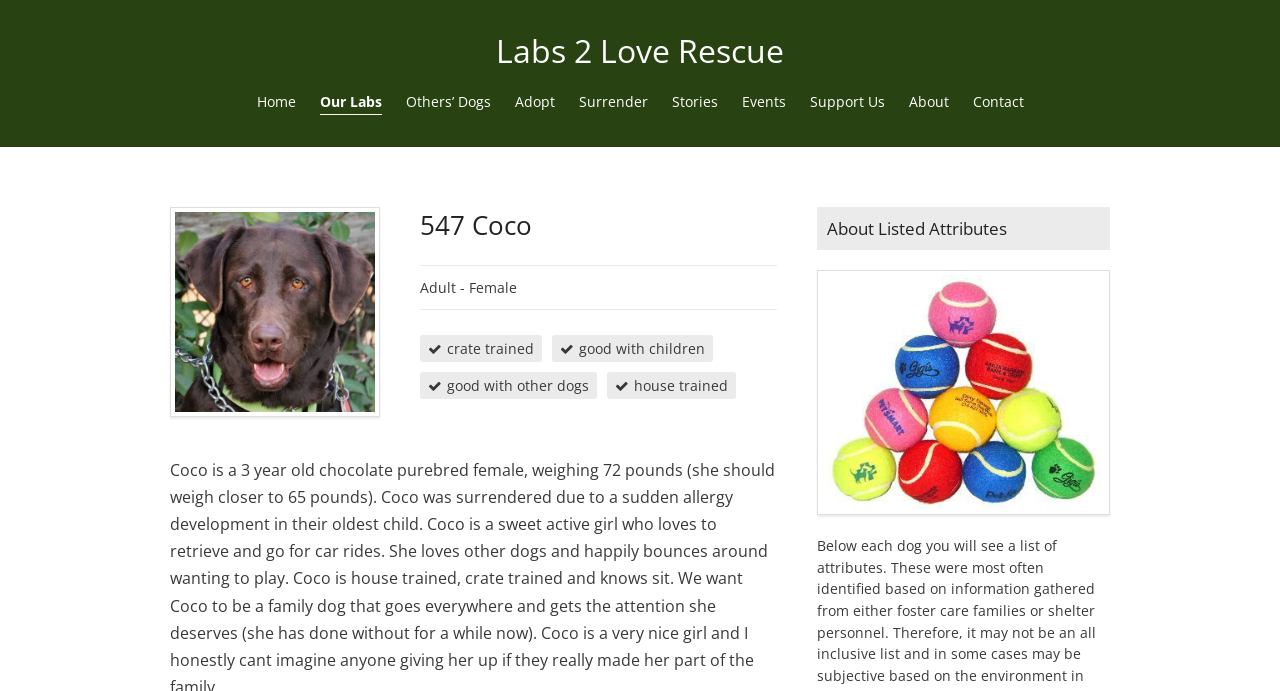Locate the bounding box of the UI element defined by this description: "Labs 2 Love Rescue". The coordinates should be given as four float numbers between 0 and 1, formatted as [left, top, right, bottom].

[0.388, 0.043, 0.612, 0.104]